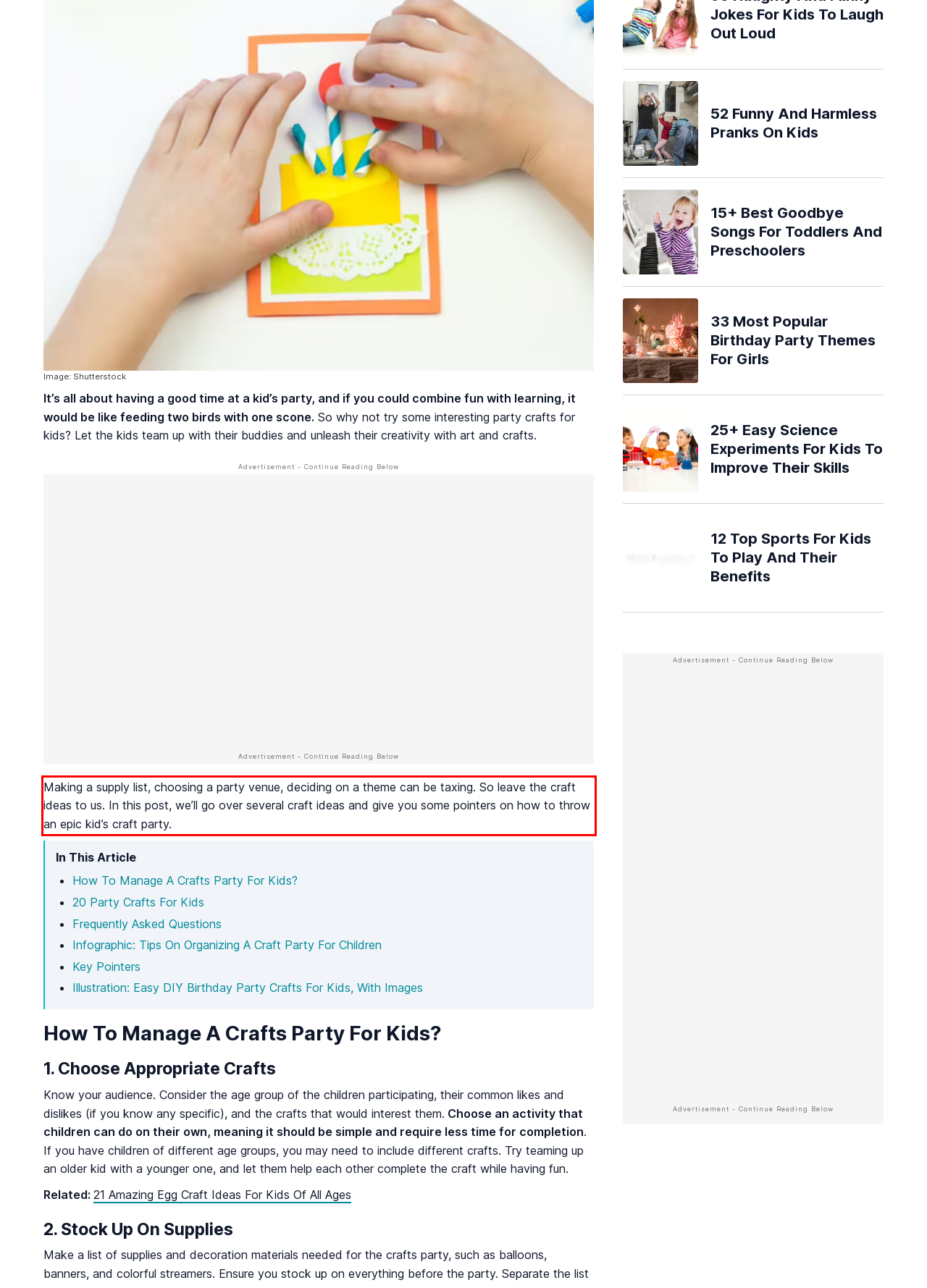You have a screenshot with a red rectangle around a UI element. Recognize and extract the text within this red bounding box using OCR.

Making a supply list, choosing a party venue, deciding on a theme can be taxing. So leave the craft ideas to us. In this post, we’ll go over several craft ideas and give you some pointers on how to throw an epic kid’s craft party.